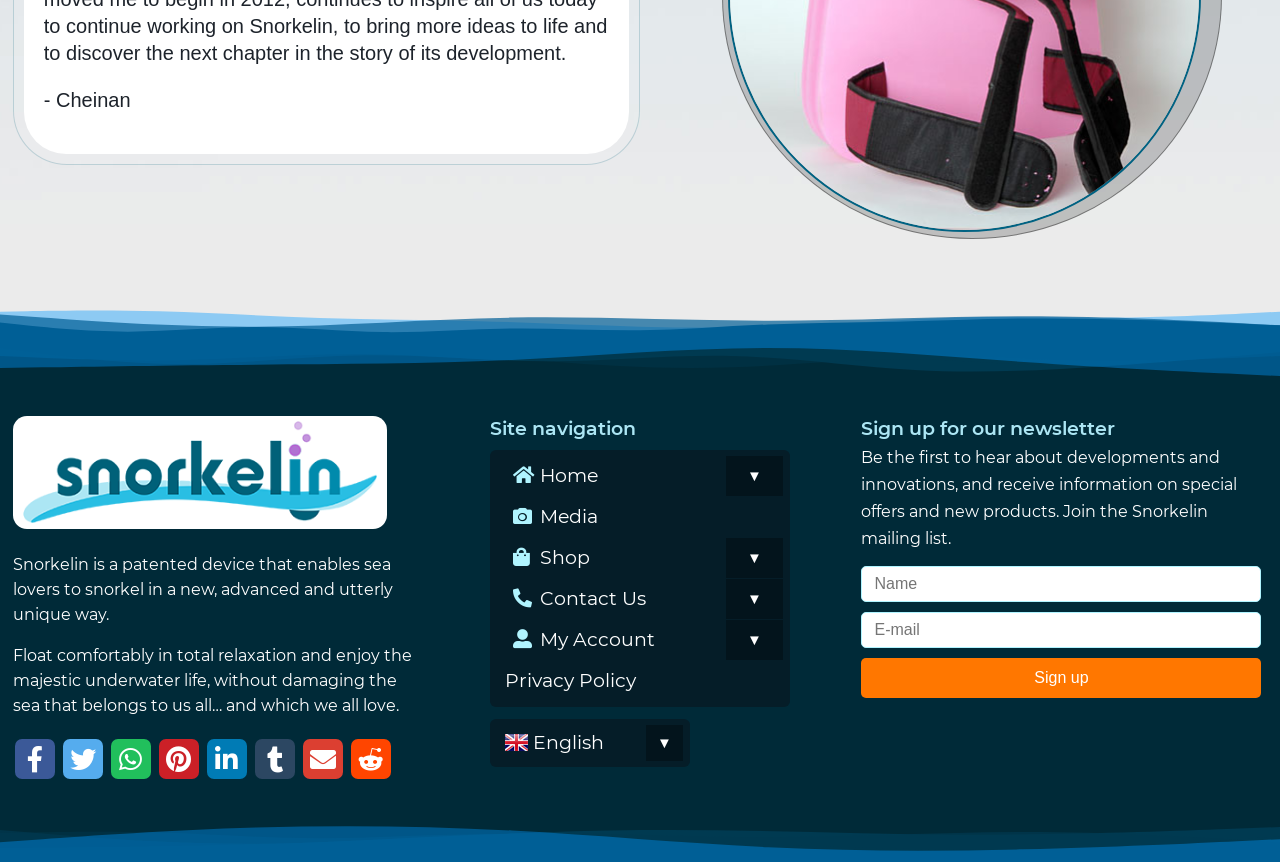Provide a one-word or short-phrase answer to the question:
What is the purpose of the newsletter?

To receive updates and offers